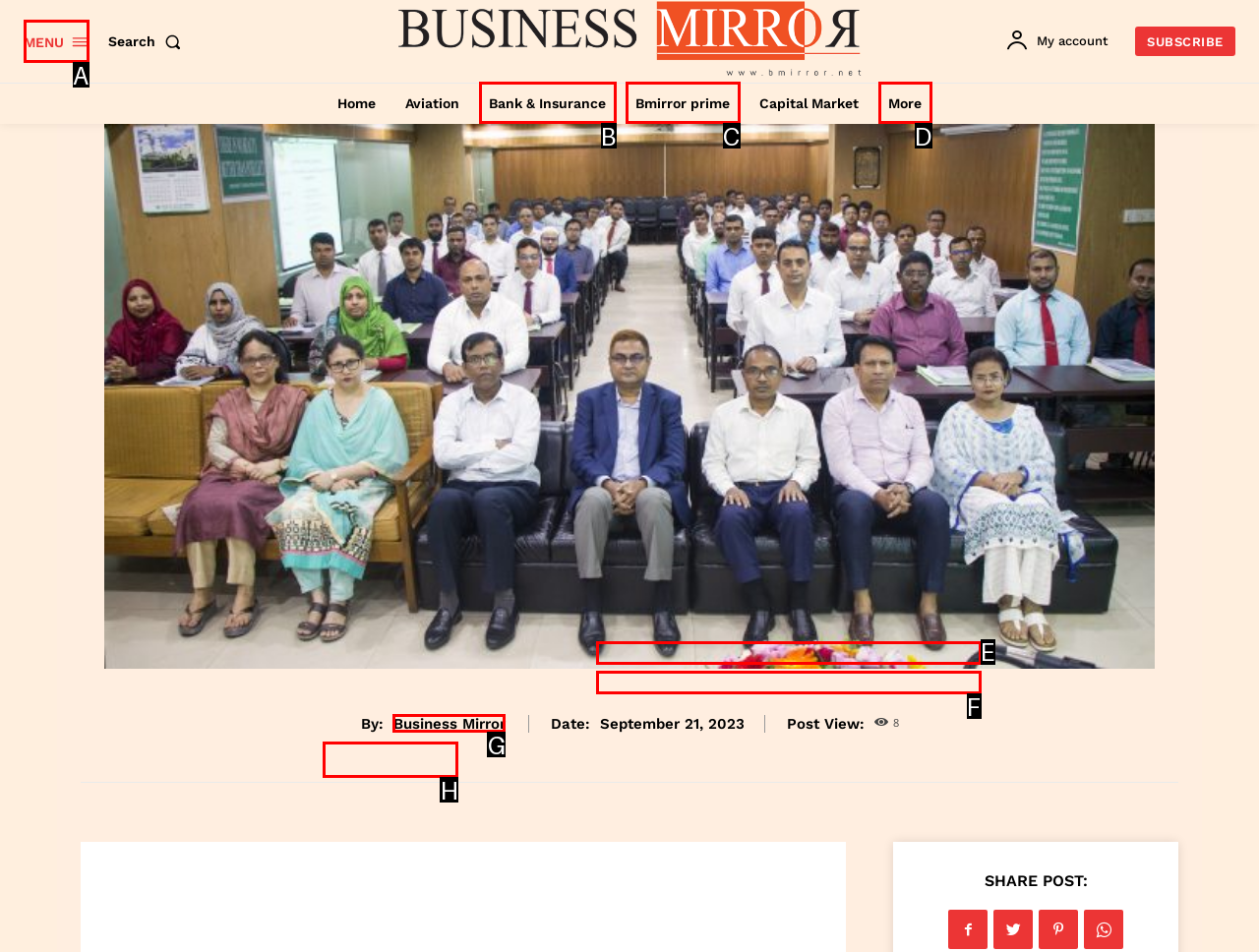Select the HTML element that best fits the description: Bank & Insurance
Respond with the letter of the correct option from the choices given.

B